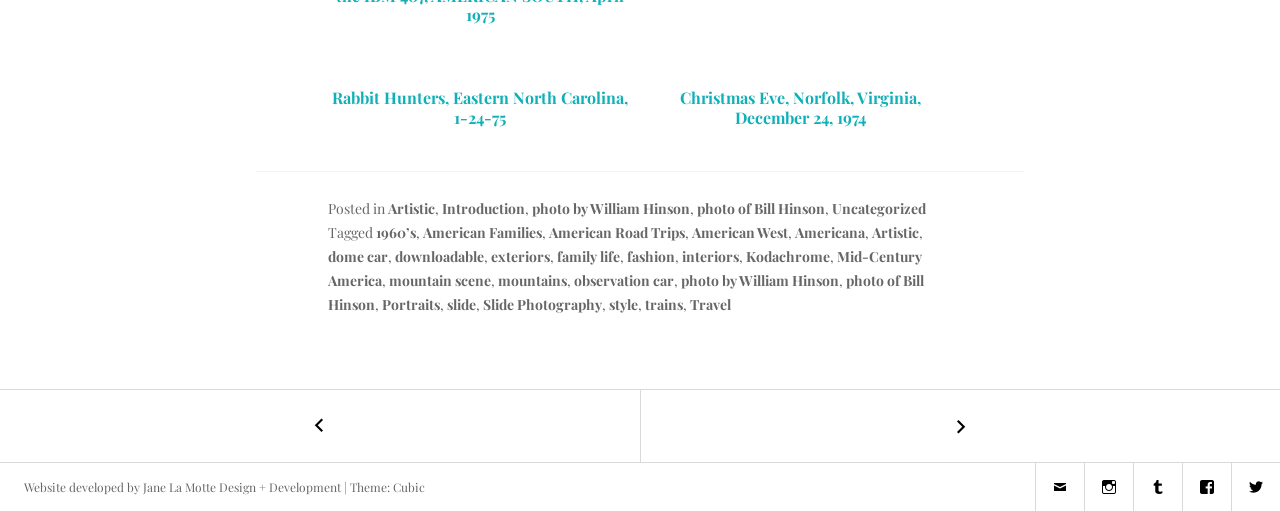Indicate the bounding box coordinates of the clickable region to achieve the following instruction: "Click on Leave A Comment."

None